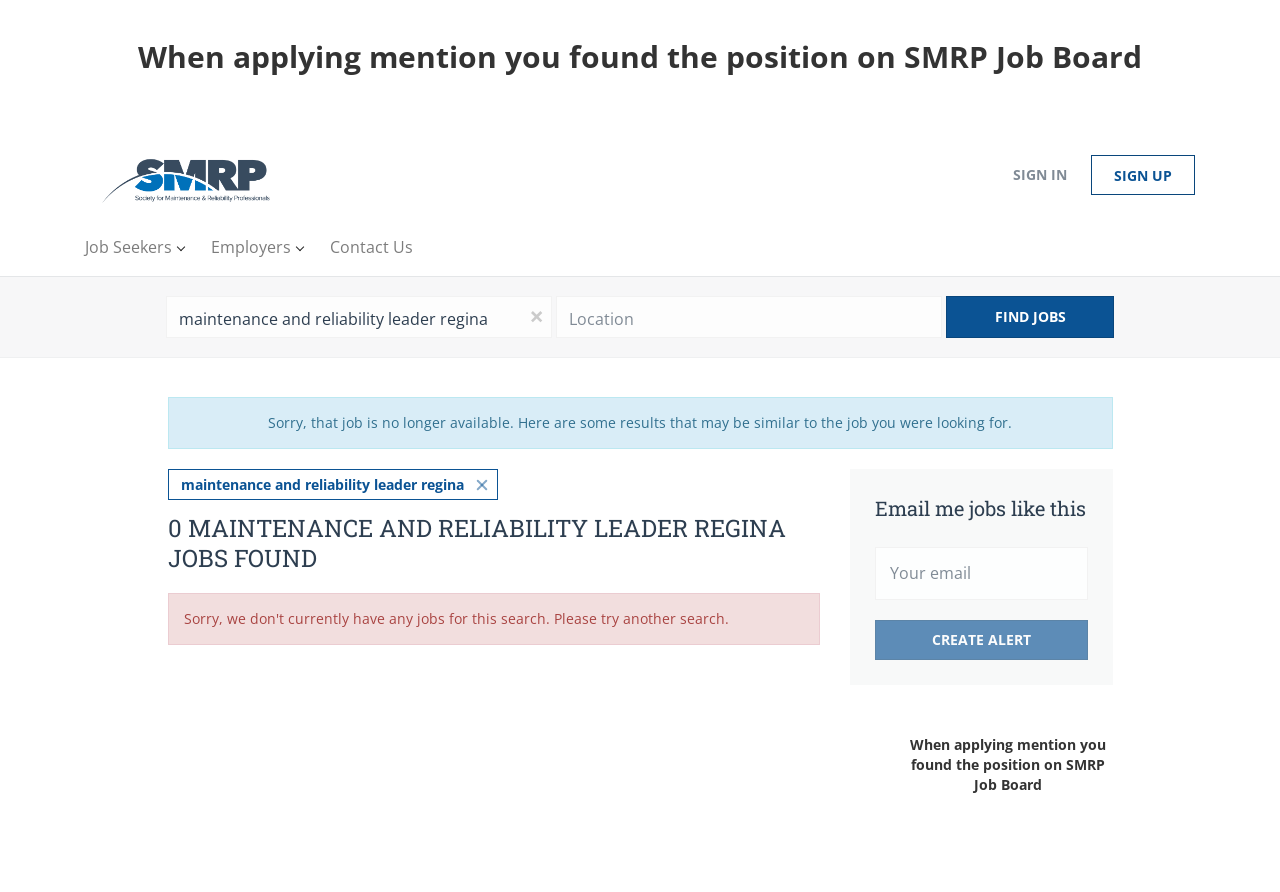Identify the main title of the webpage and generate its text content.

0 MAINTENANCE AND RELIABILITY LEADER REGINA JOBS FOUND